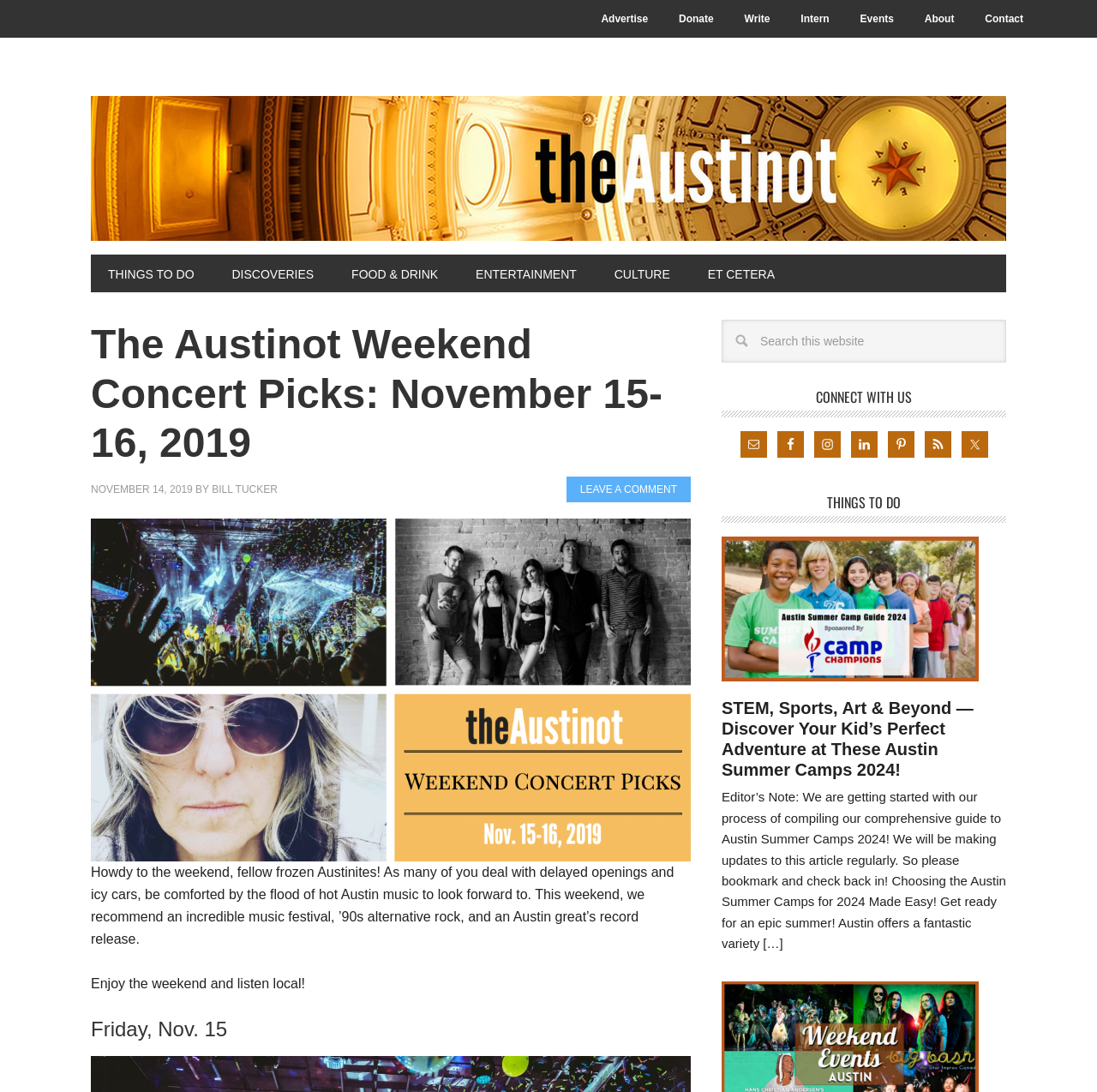Please identify the bounding box coordinates of the region to click in order to complete the given instruction: "Click on the 'Advertise' link". The coordinates should be four float numbers between 0 and 1, i.e., [left, top, right, bottom].

[0.536, 0.0, 0.603, 0.035]